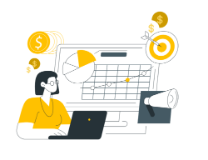What industries are relevant to the scene? Analyze the screenshot and reply with just one word or a short phrase.

Real estate and investment management